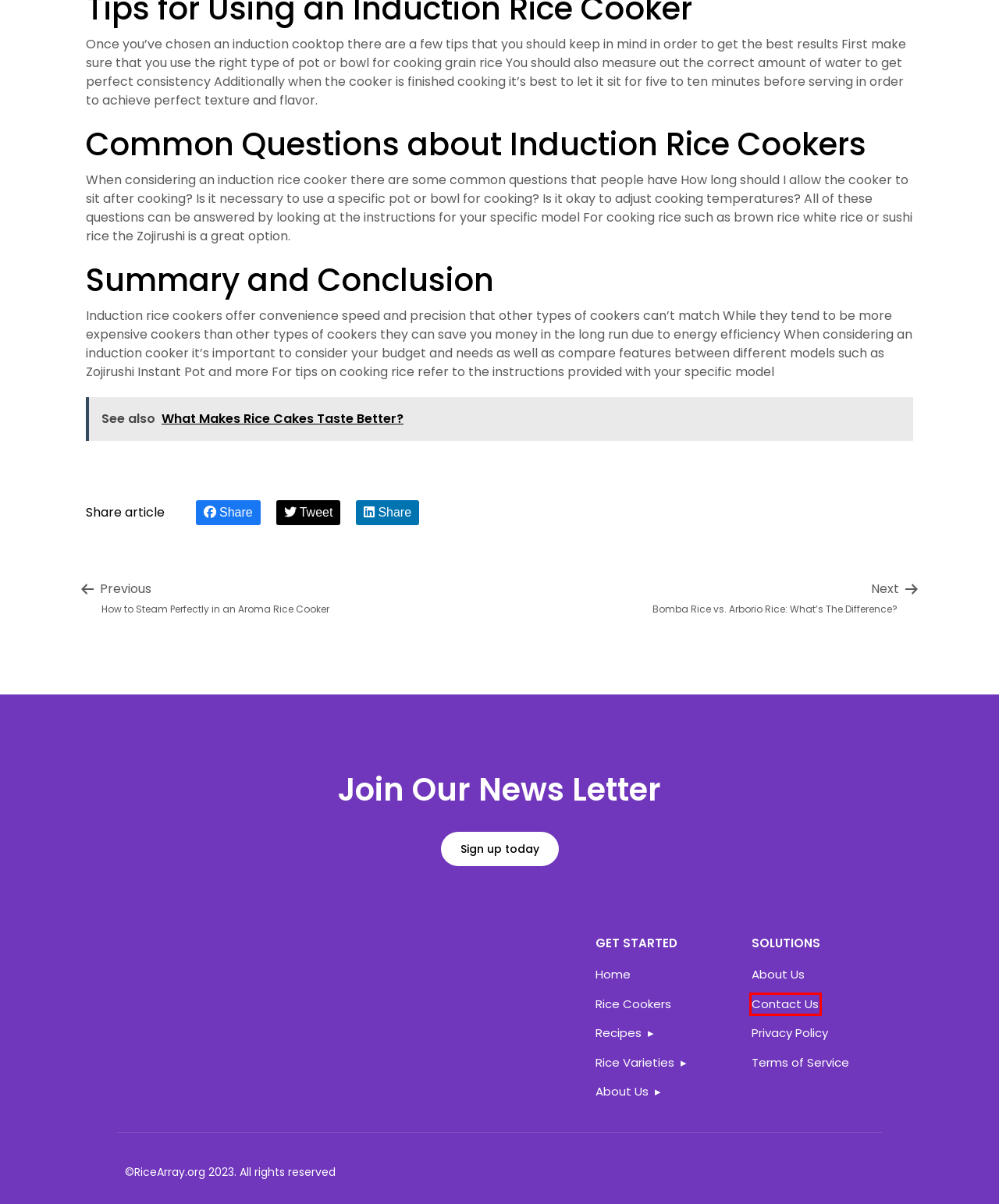After examining the screenshot of a webpage with a red bounding box, choose the most accurate webpage description that corresponds to the new page after clicking the element inside the red box. Here are the candidates:
A. Privacy Policy | Rice Array
B. Bomba Rice vs. Arborio Rice: What's The Difference? | Rice Array
C. Rice Varieties | Rice Array
D. About Us | Rice Array
E. What Makes Rice Cakes Taste Better? | Rice Array
F. Terms of Service | Rice Array
G. Home | Rice Array
H. Contact Us | Rice Array

H